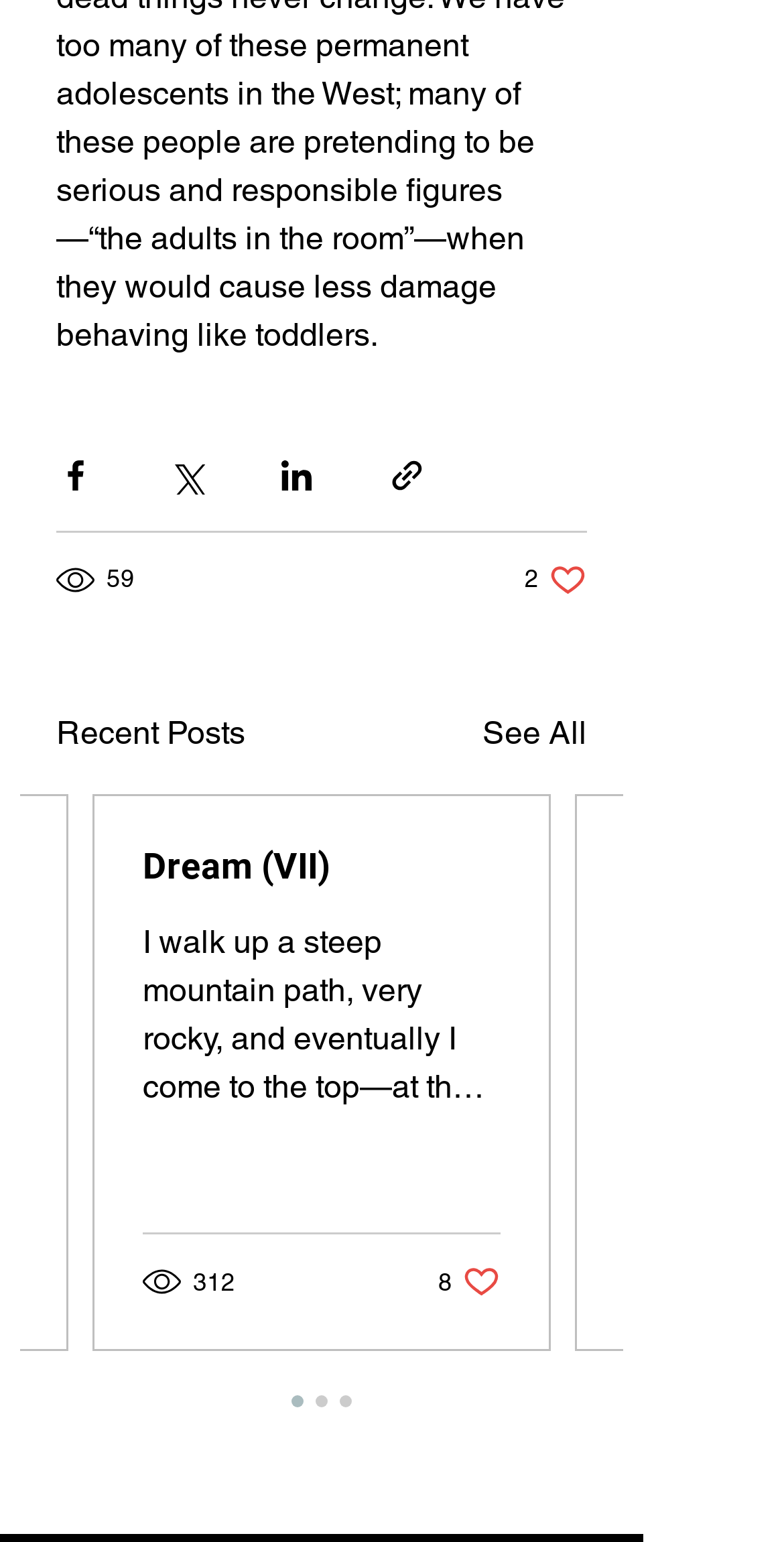How many likes does the first post have?
Based on the screenshot, provide your answer in one word or phrase.

8